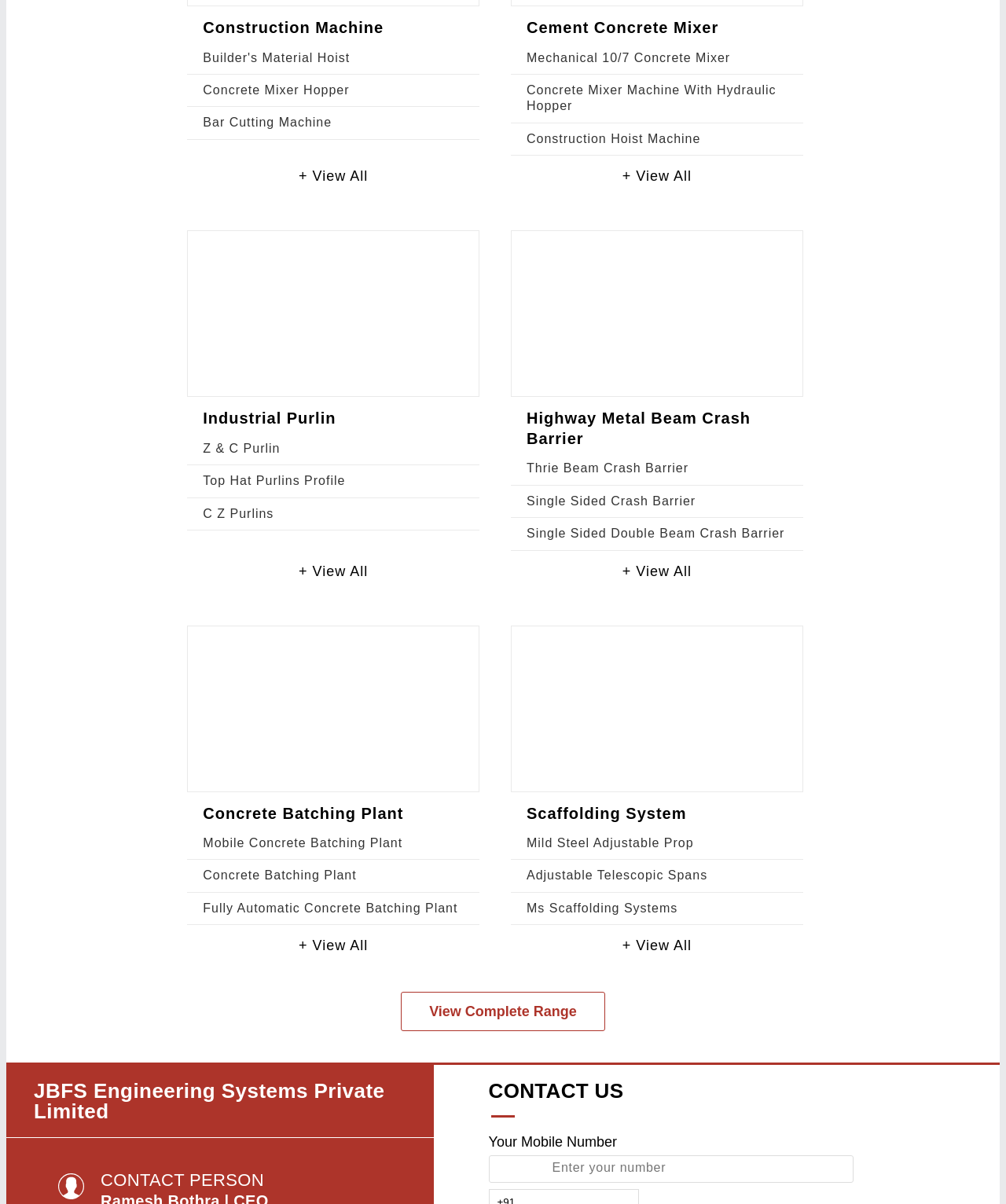Using the element description: "Fully Automatic Concrete Batching Plant", determine the bounding box coordinates. The coordinates should be in the format [left, top, right, bottom], with values between 0 and 1.

[0.202, 0.749, 0.455, 0.76]